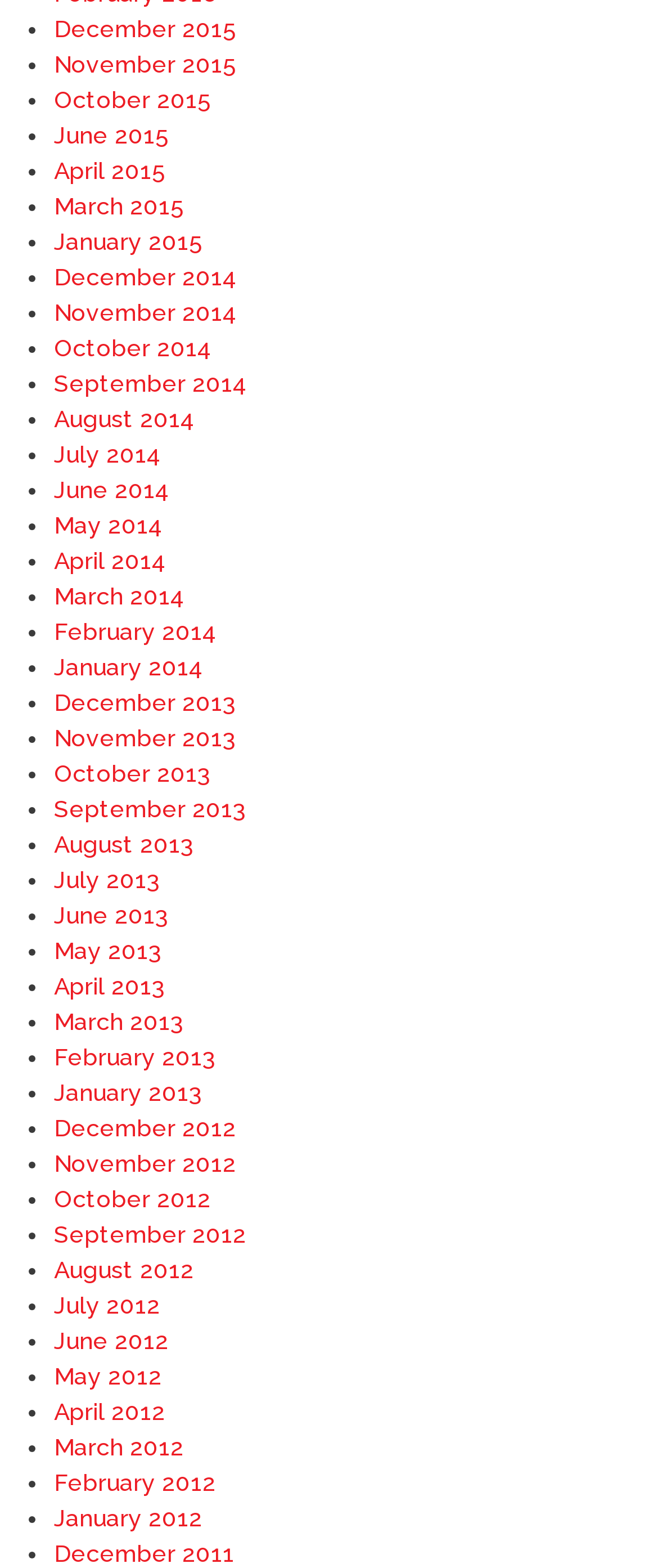Provide a brief response in the form of a single word or phrase:
How many list markers are on this webpage?

330